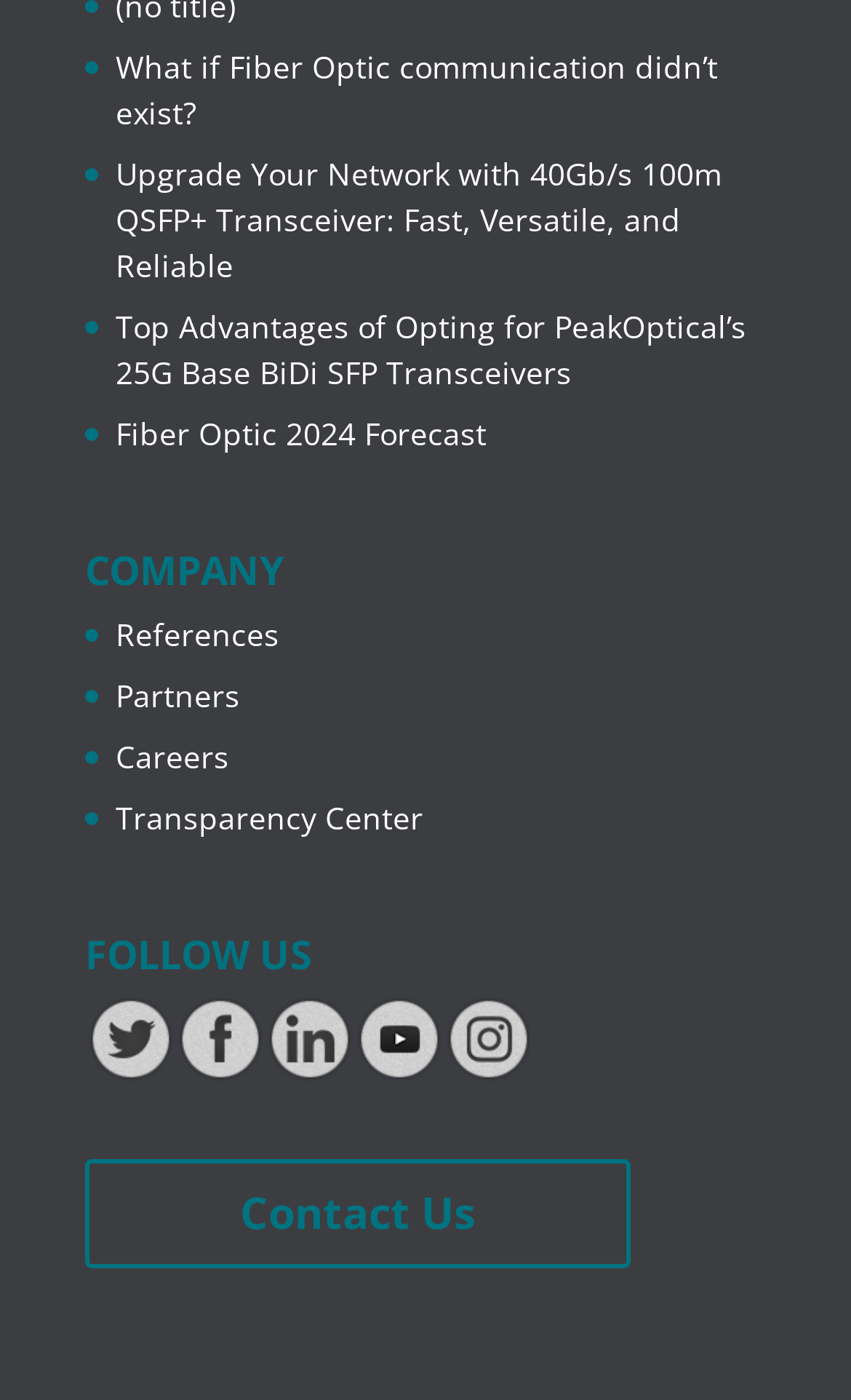Please determine the bounding box coordinates of the section I need to click to accomplish this instruction: "Read about the advantages of 25G Base BiDi SFP transceivers".

[0.136, 0.219, 0.877, 0.281]